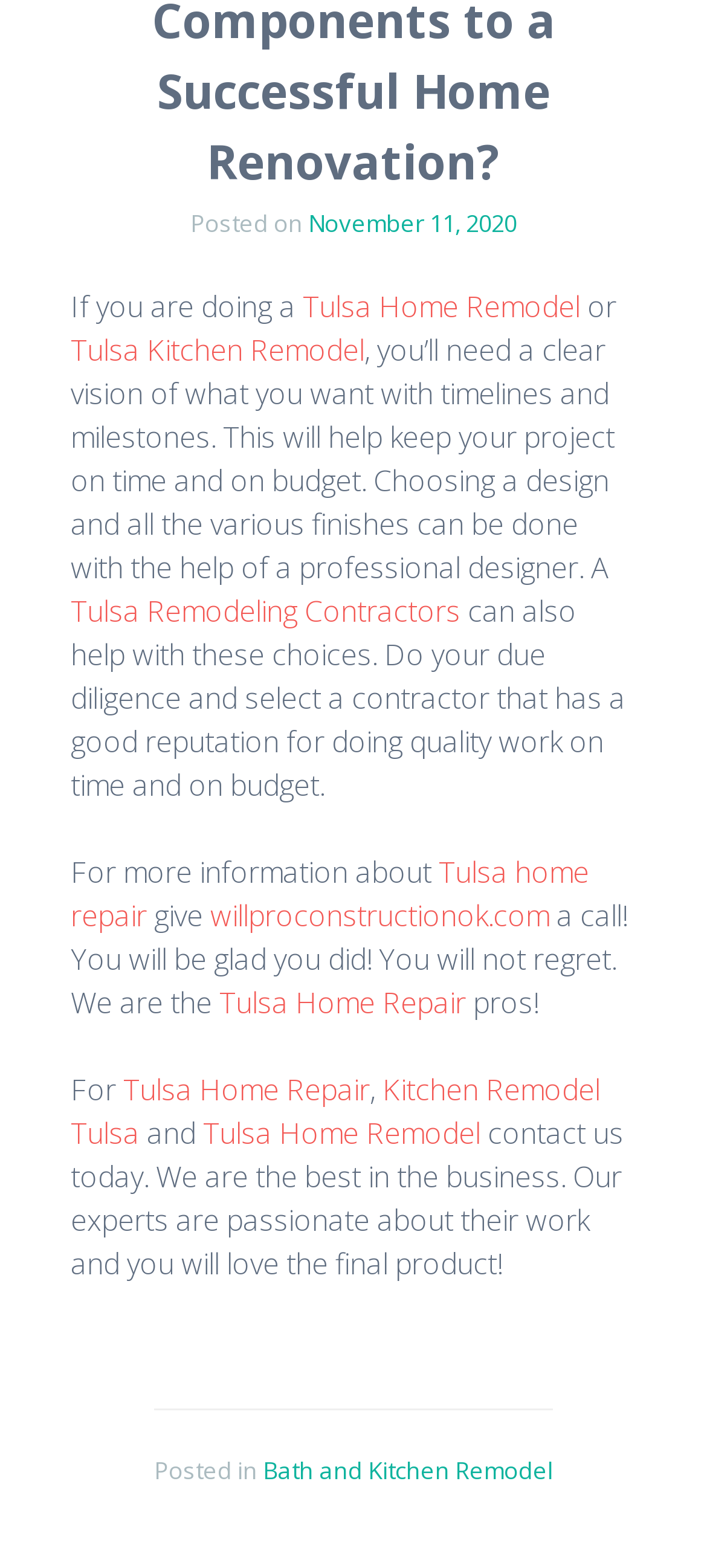Locate the UI element that matches the description willproconstructionok.com in the webpage screenshot. Return the bounding box coordinates in the format (top-left x, top-left y, bottom-right x, bottom-right y), with values ranging from 0 to 1.

[0.297, 0.572, 0.777, 0.597]